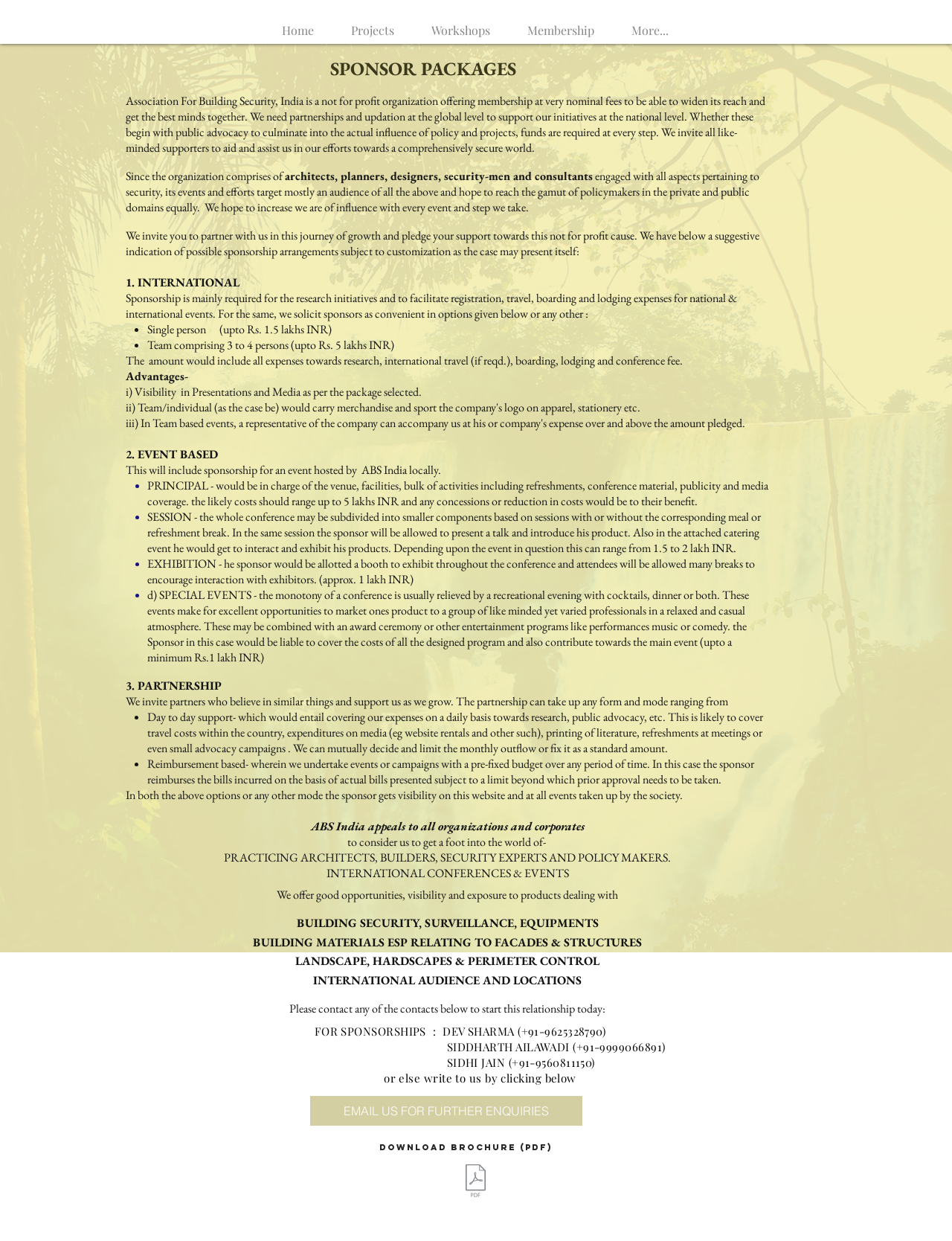Please reply to the following question using a single word or phrase: 
What is the cost of the Principal sponsorship?

Up to 5 lakhs INR